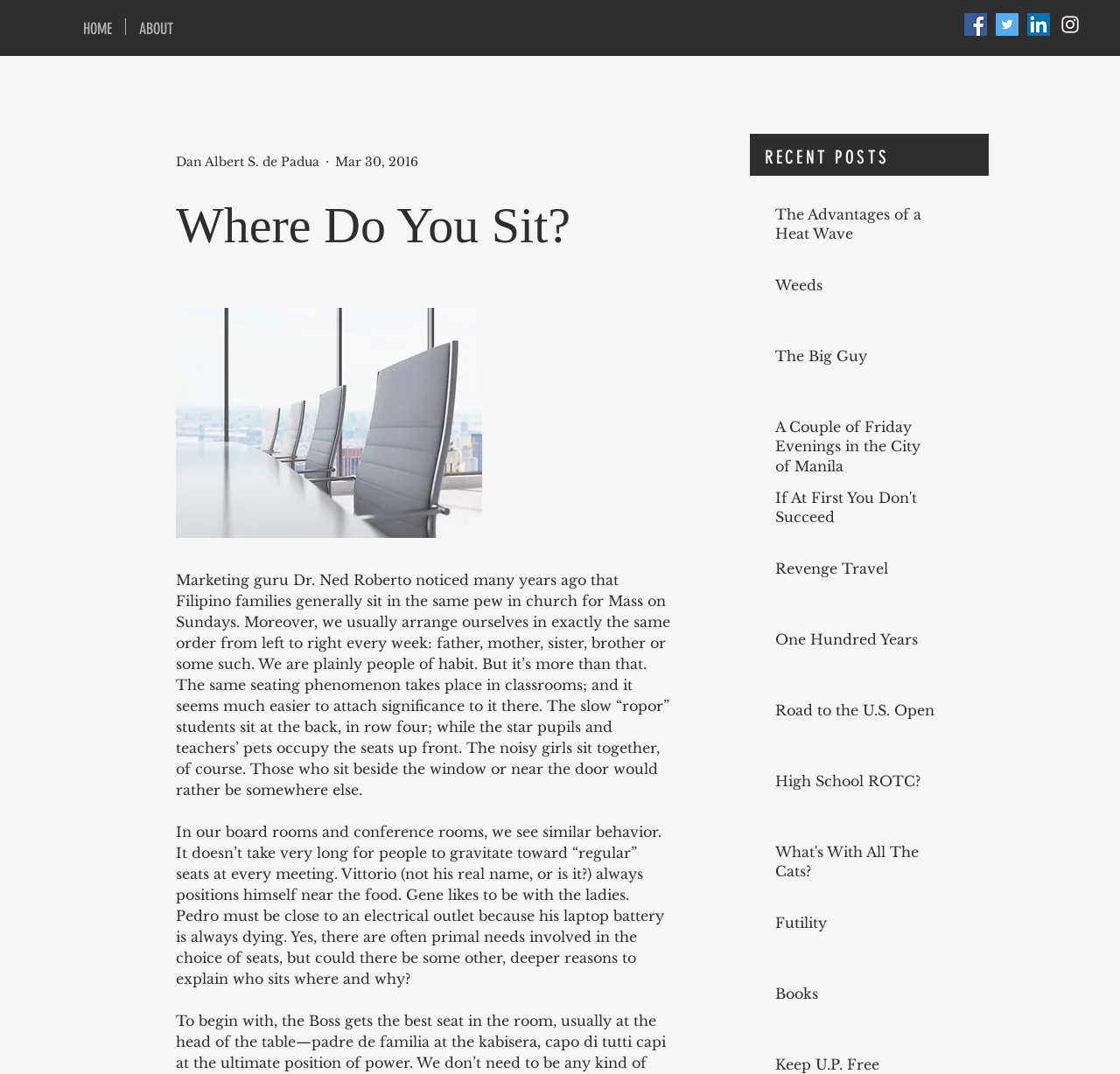Answer the question below with a single word or a brief phrase: 
How many recent posts are listed on the webpage?

10